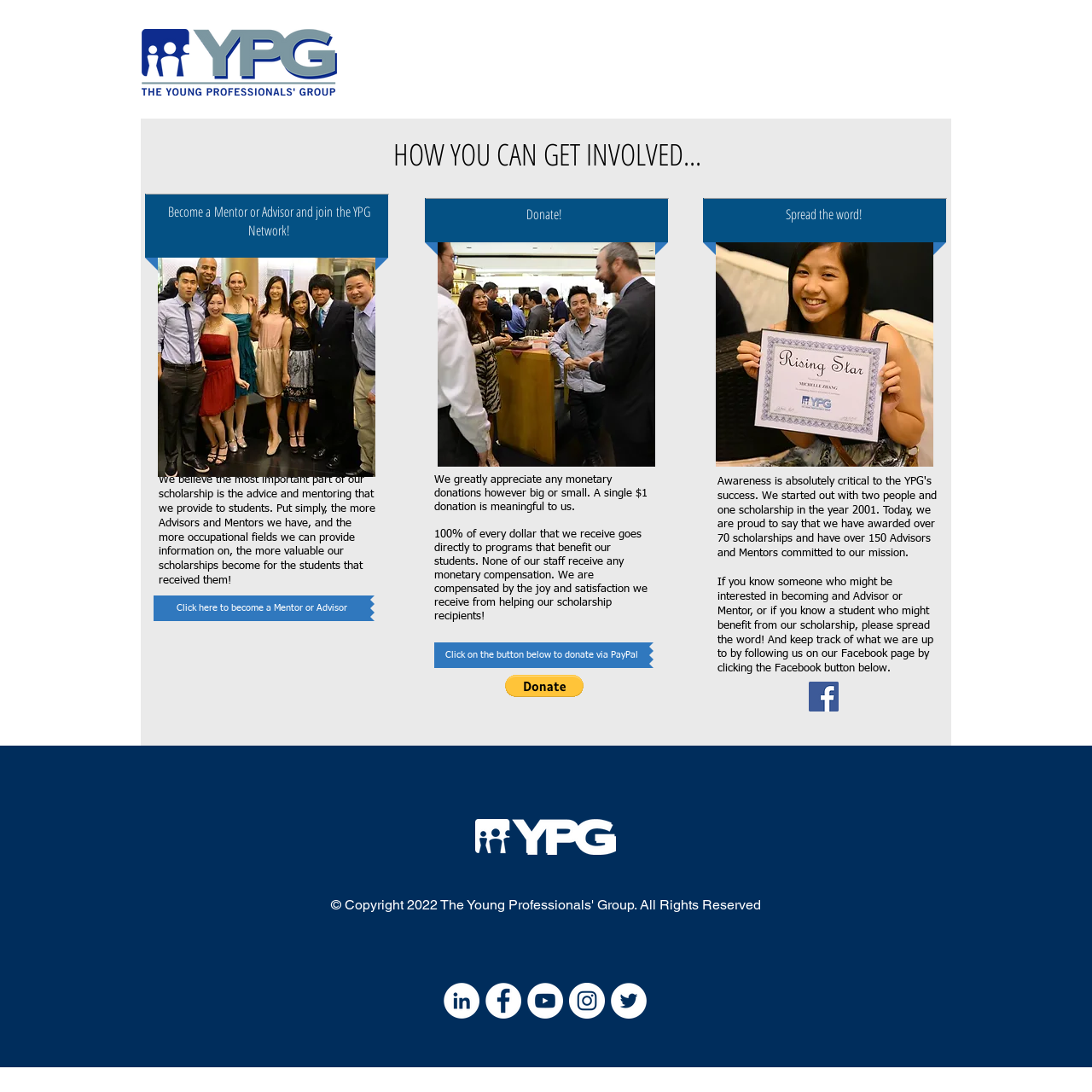What percentage of donations goes directly to programs?
Craft a detailed and extensive response to the question.

The webpage states that '100% of every dollar that we receive goes directly to programs that benefit our students', which indicates that all donations are used to support student programs.